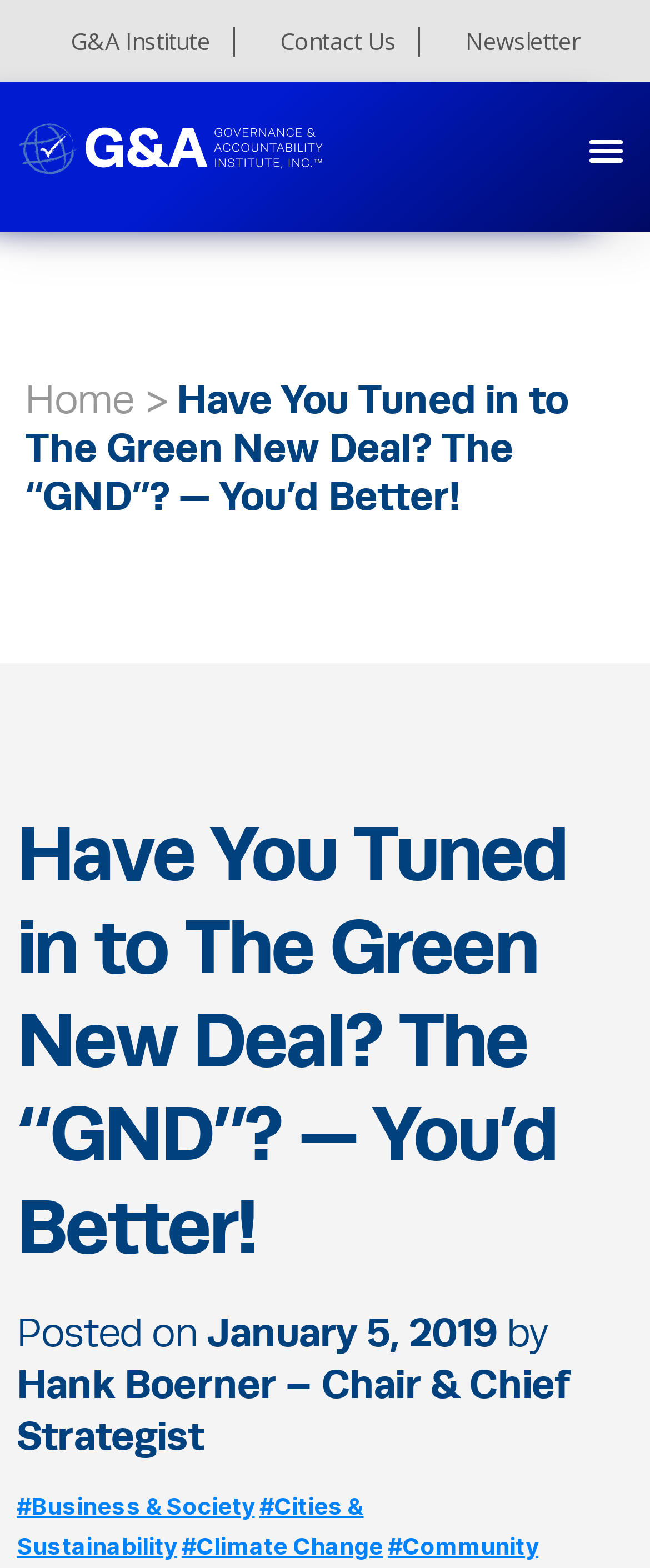From the webpage screenshot, identify the region described by G&A Institute. Provide the bounding box coordinates as (top-left x, top-left y, bottom-right x, bottom-right y), with each value being a floating point number between 0 and 1.

[0.073, 0.017, 0.361, 0.036]